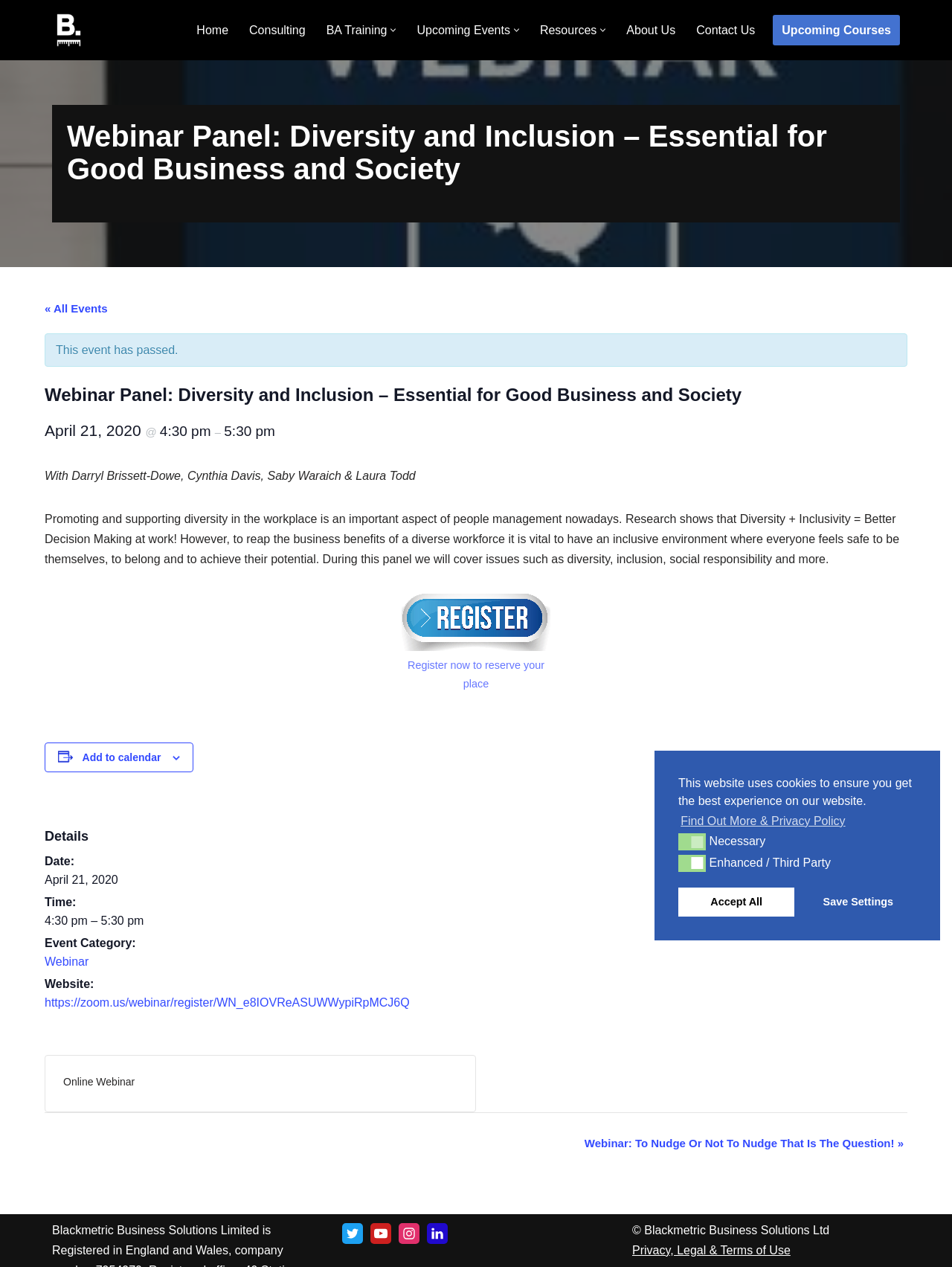Refer to the image and provide an in-depth answer to the question:
Who are the speakers at the webinar?

The speakers at the webinar can be determined by reading the text 'With Darryl Brissett-Dowe, Cynthia Davis, Saby Waraich & Laura Todd' which is located below the heading 'Webinar Panel: Diversity and Inclusion – Essential for Good Business and Society'.